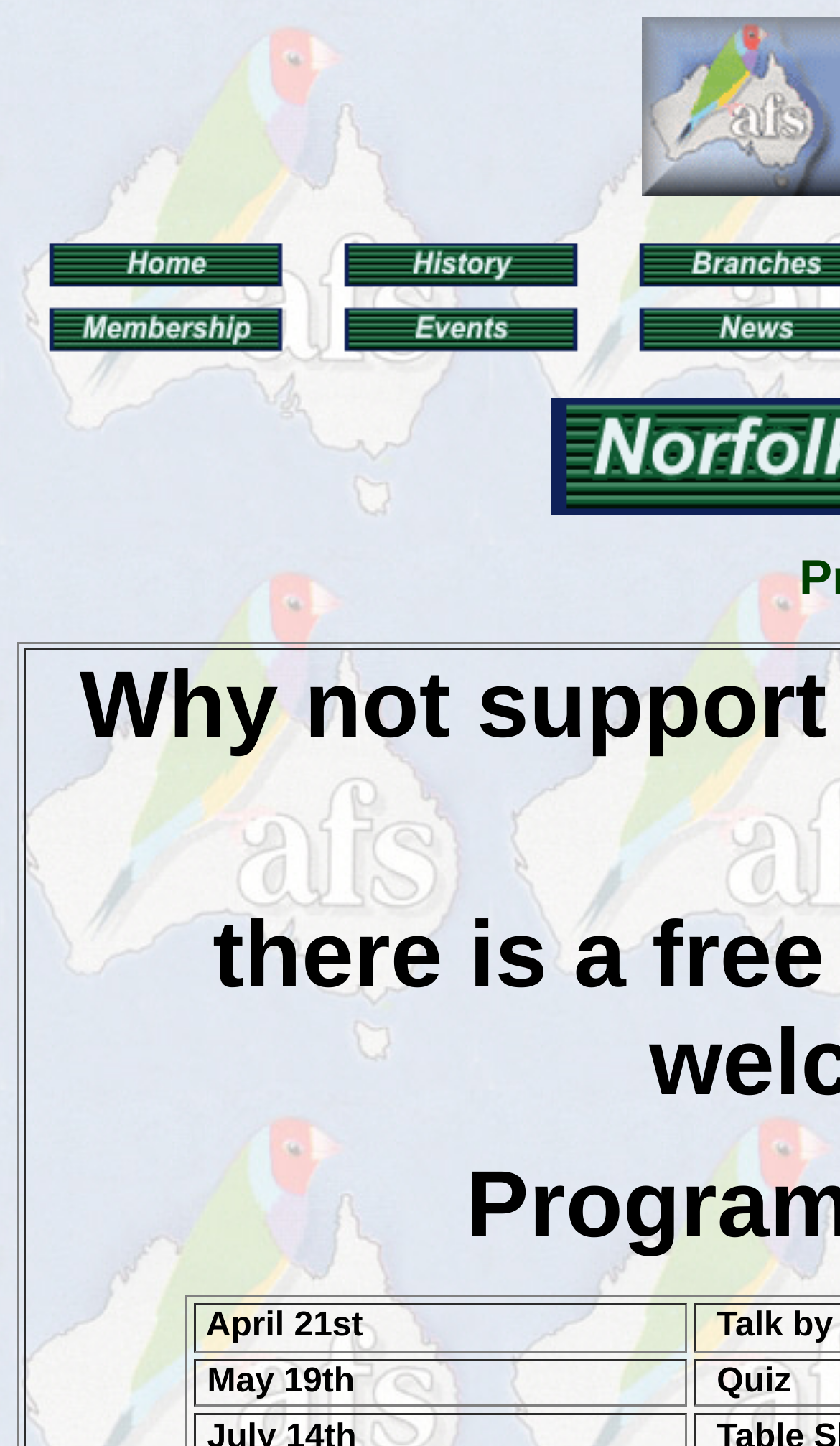Based on the image, give a detailed response to the question: What is the position of the 'membershipnav.gif' link?

I compared the bounding box coordinates of the 'membershipnav.gif' link with others and found that it has the smallest y1 value, which means it is located at the top-left position.